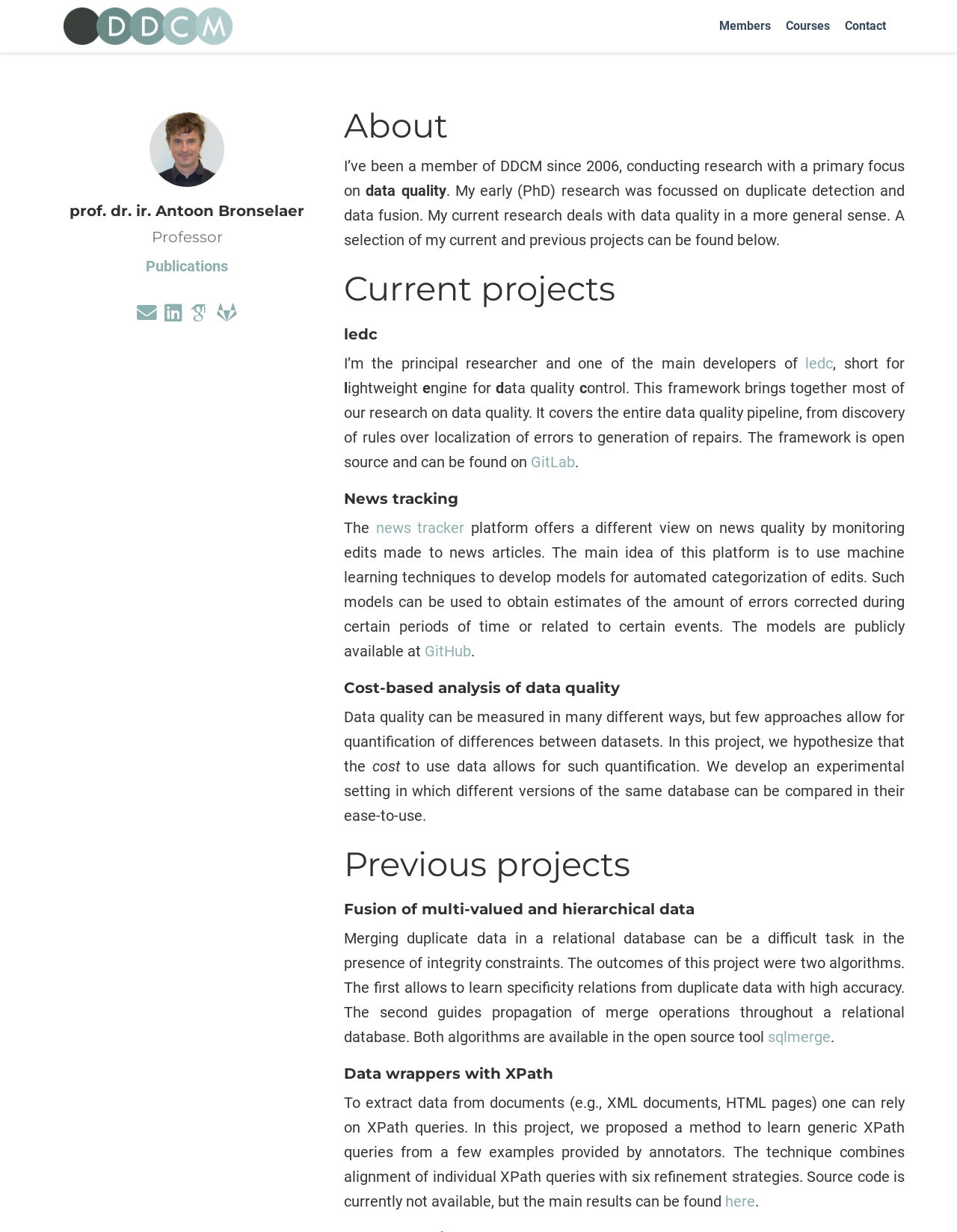Please determine the bounding box coordinates for the element that should be clicked to follow these instructions: "Subscribe to the newsletter".

None